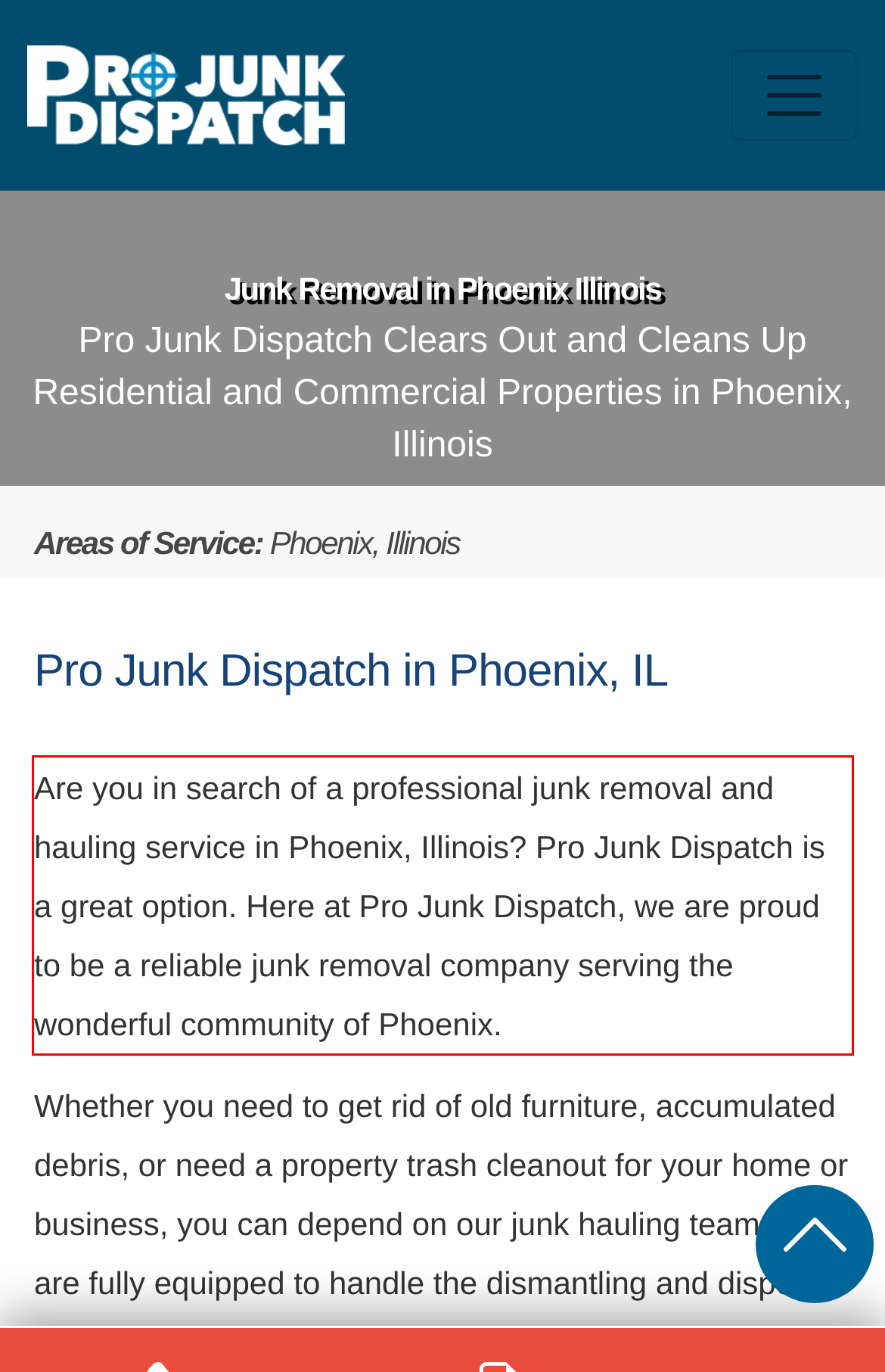Please identify the text within the red rectangular bounding box in the provided webpage screenshot.

Are you in search of a professional junk removal and hauling service in Phoenix, Illinois? Pro Junk Dispatch is a great option. Here at Pro Junk Dispatch, we are proud to be a reliable junk removal company serving the wonderful community of Phoenix.